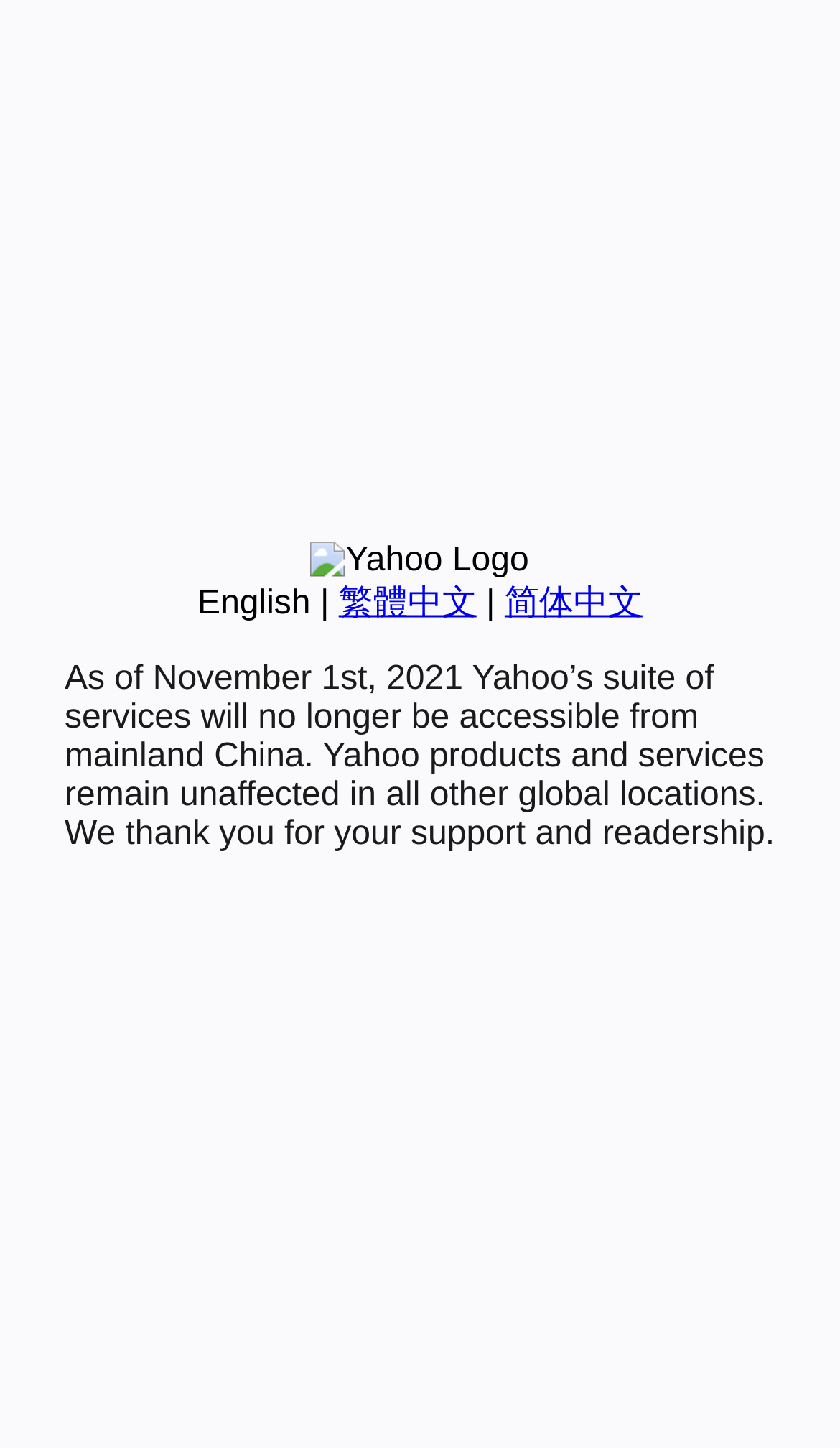Determine the bounding box coordinates of the UI element described by: "English".

[0.235, 0.404, 0.37, 0.429]